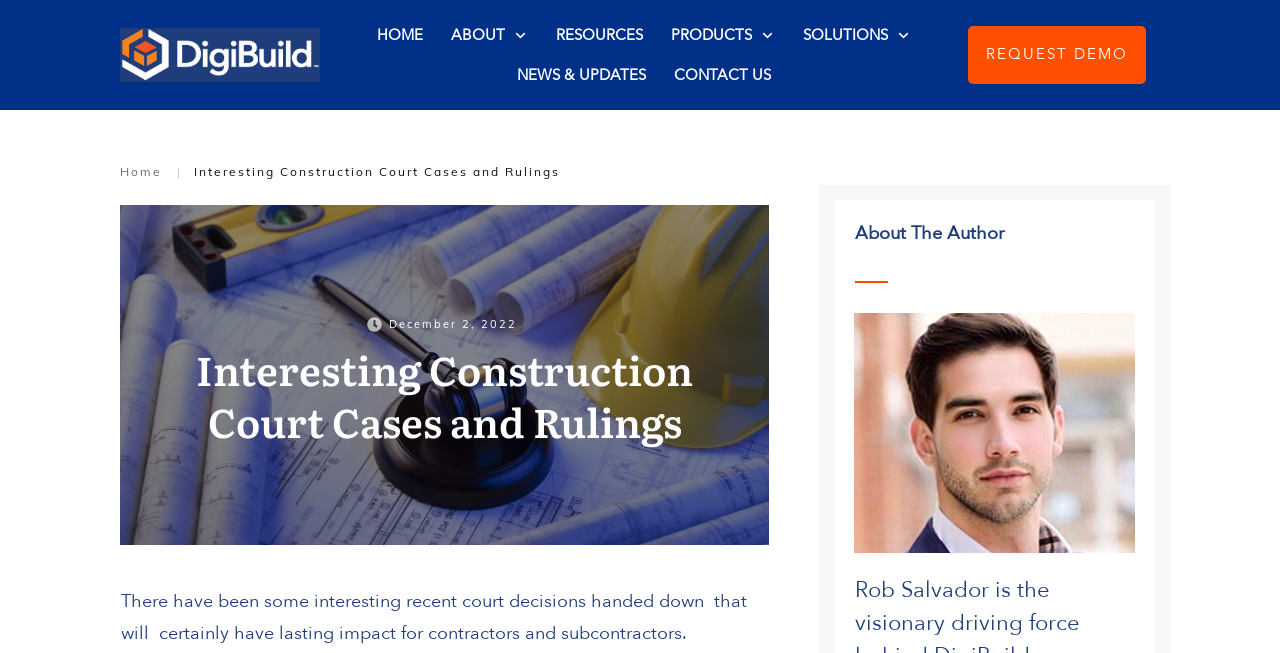How many columns are in the layout table?
Using the visual information from the image, give a one-word or short-phrase answer.

1